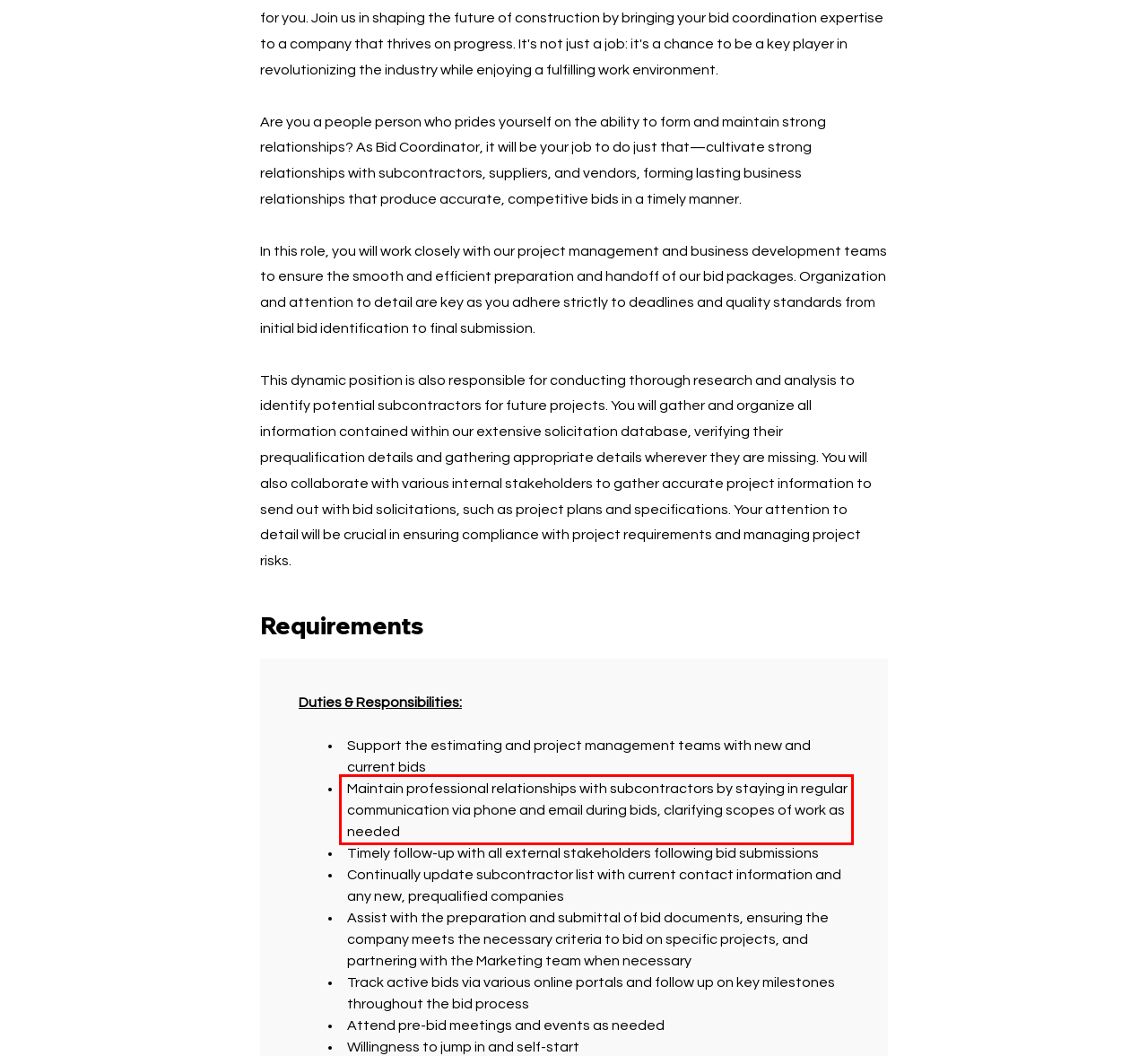In the given screenshot, locate the red bounding box and extract the text content from within it.

Maintain professional relationships with subcontractors by staying in regular communication via phone and email during bids, clarifying scopes of work as needed